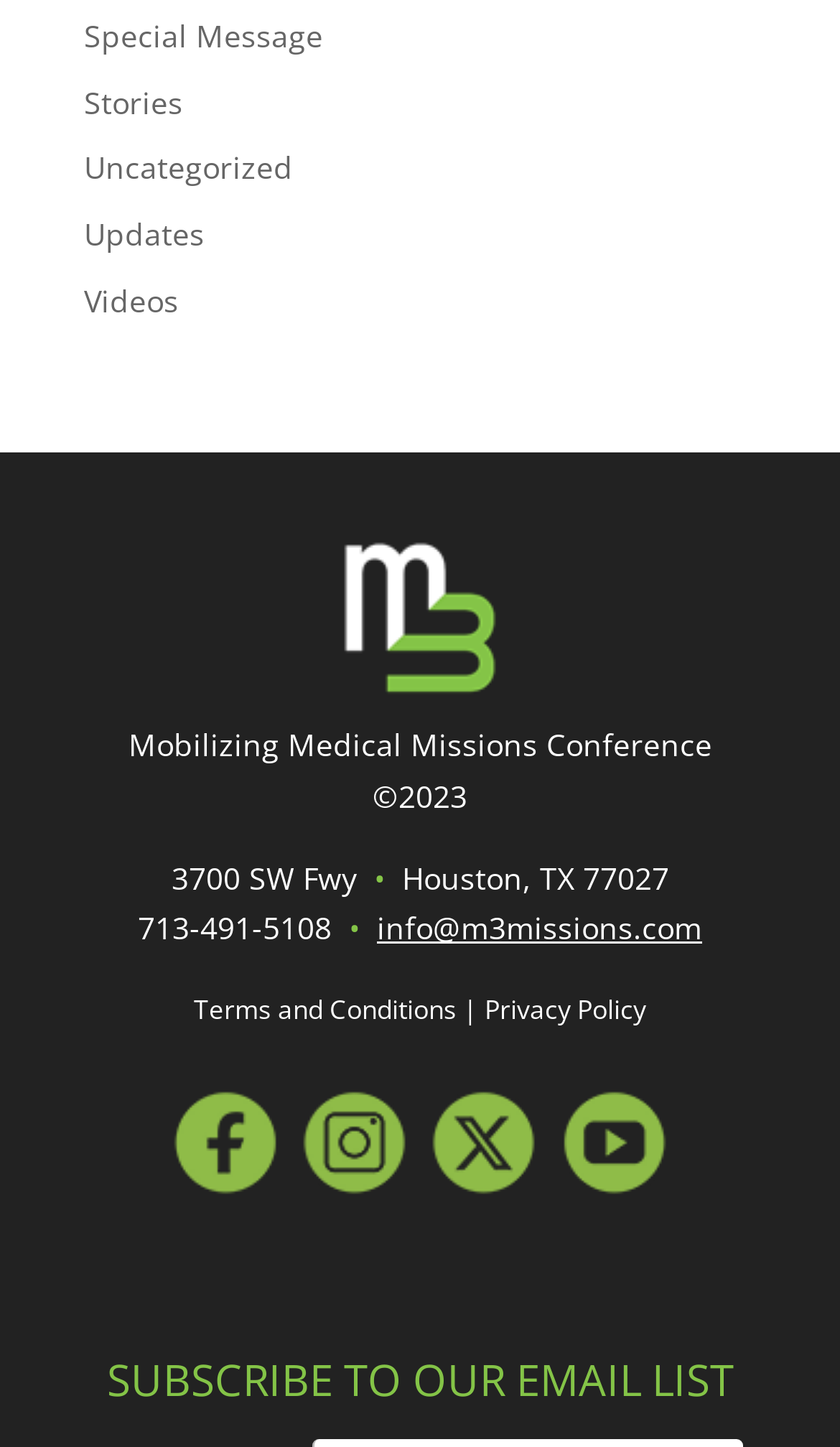Pinpoint the bounding box coordinates of the area that must be clicked to complete this instruction: "Click on the 'Special Message' link".

[0.1, 0.01, 0.385, 0.038]